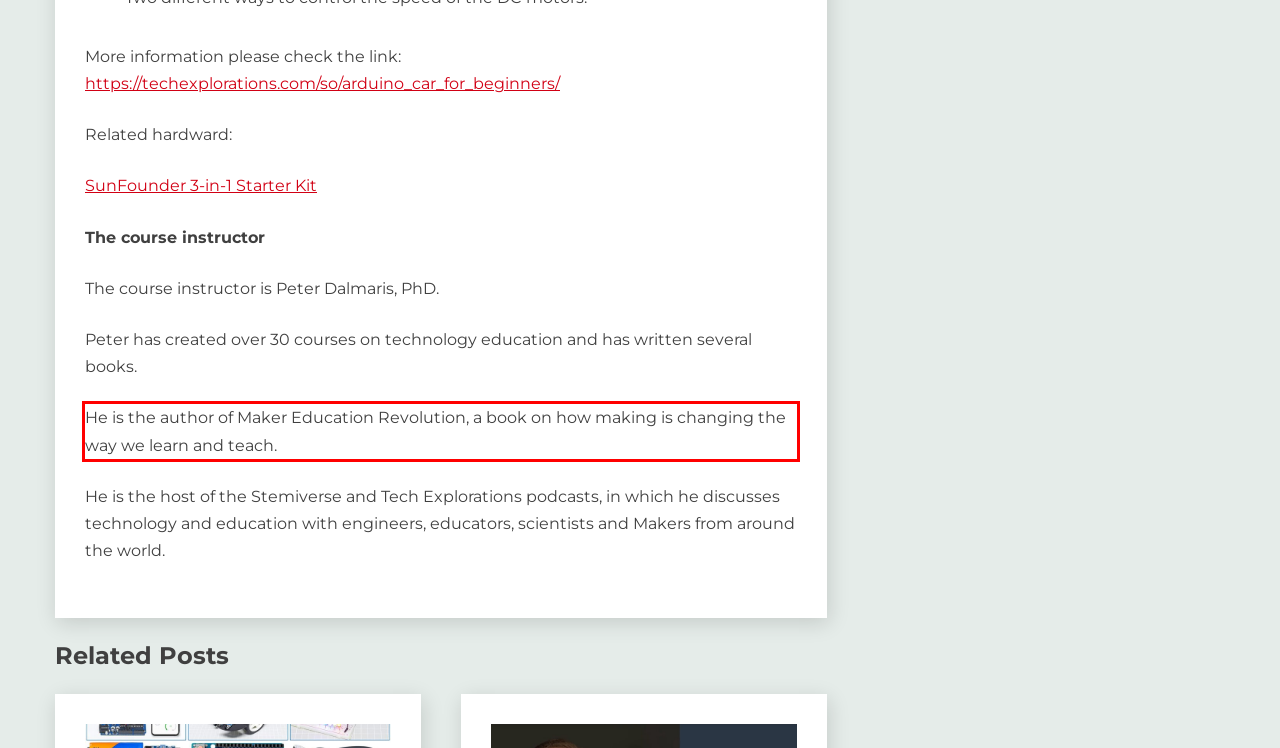You are given a screenshot of a webpage with a UI element highlighted by a red bounding box. Please perform OCR on the text content within this red bounding box.

He is the author of Maker Education Revolution, a book on how making is changing the way we learn and teach.